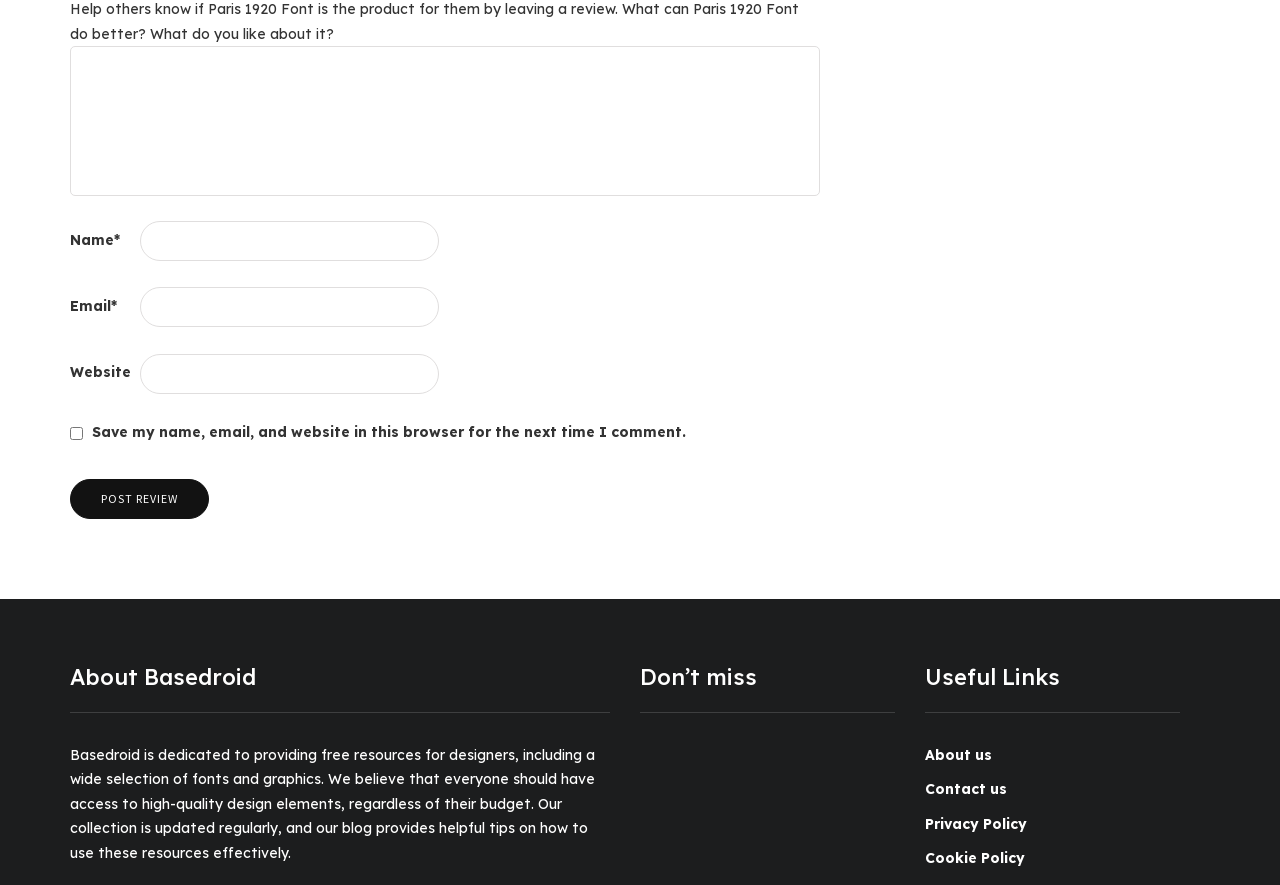Find and provide the bounding box coordinates for the UI element described here: "name="comment"". The coordinates should be given as four float numbers between 0 and 1: [left, top, right, bottom].

[0.055, 0.052, 0.641, 0.222]